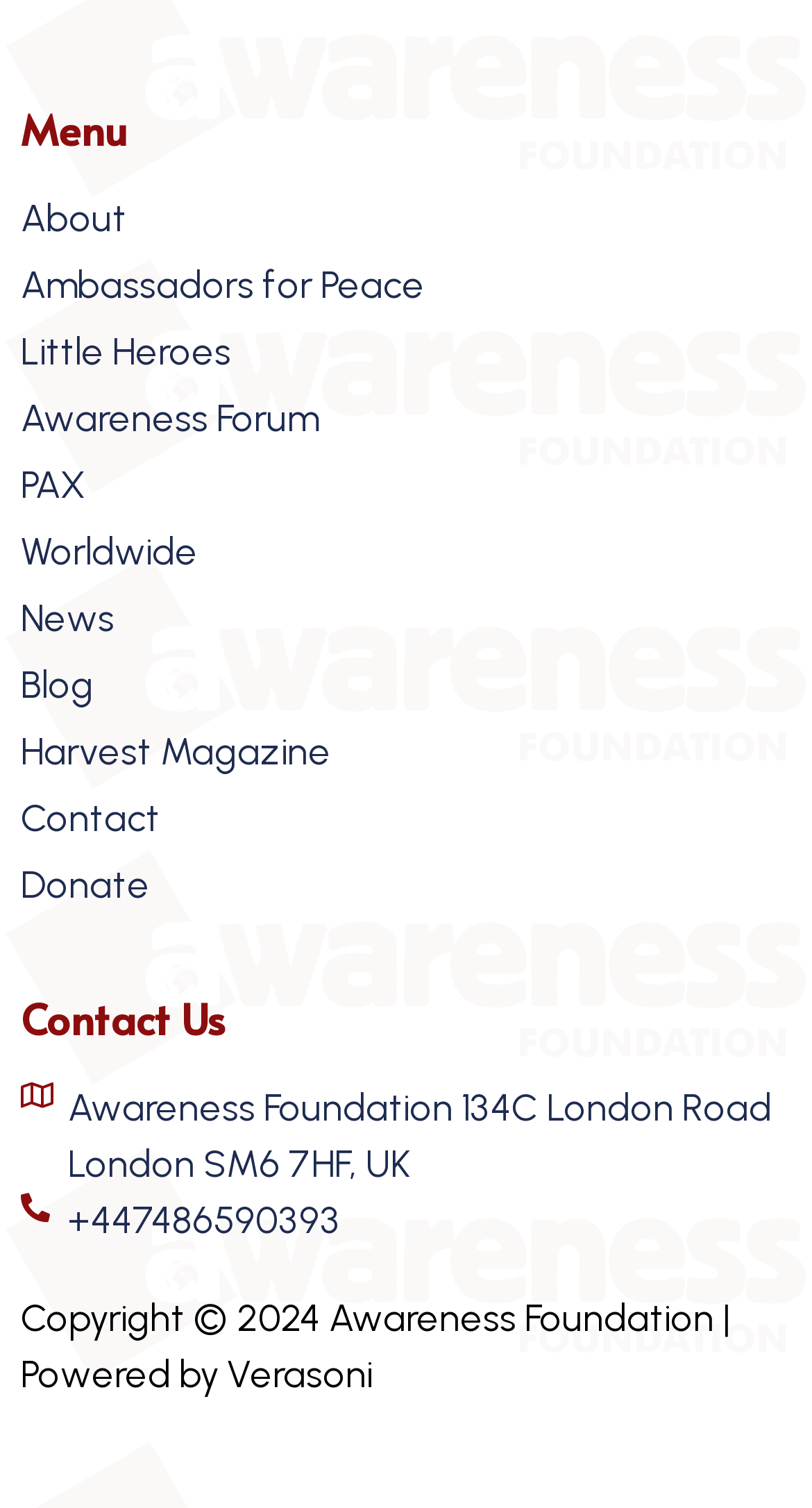Identify the bounding box coordinates of the region I need to click to complete this instruction: "Read the latest News".

[0.026, 0.392, 0.974, 0.429]